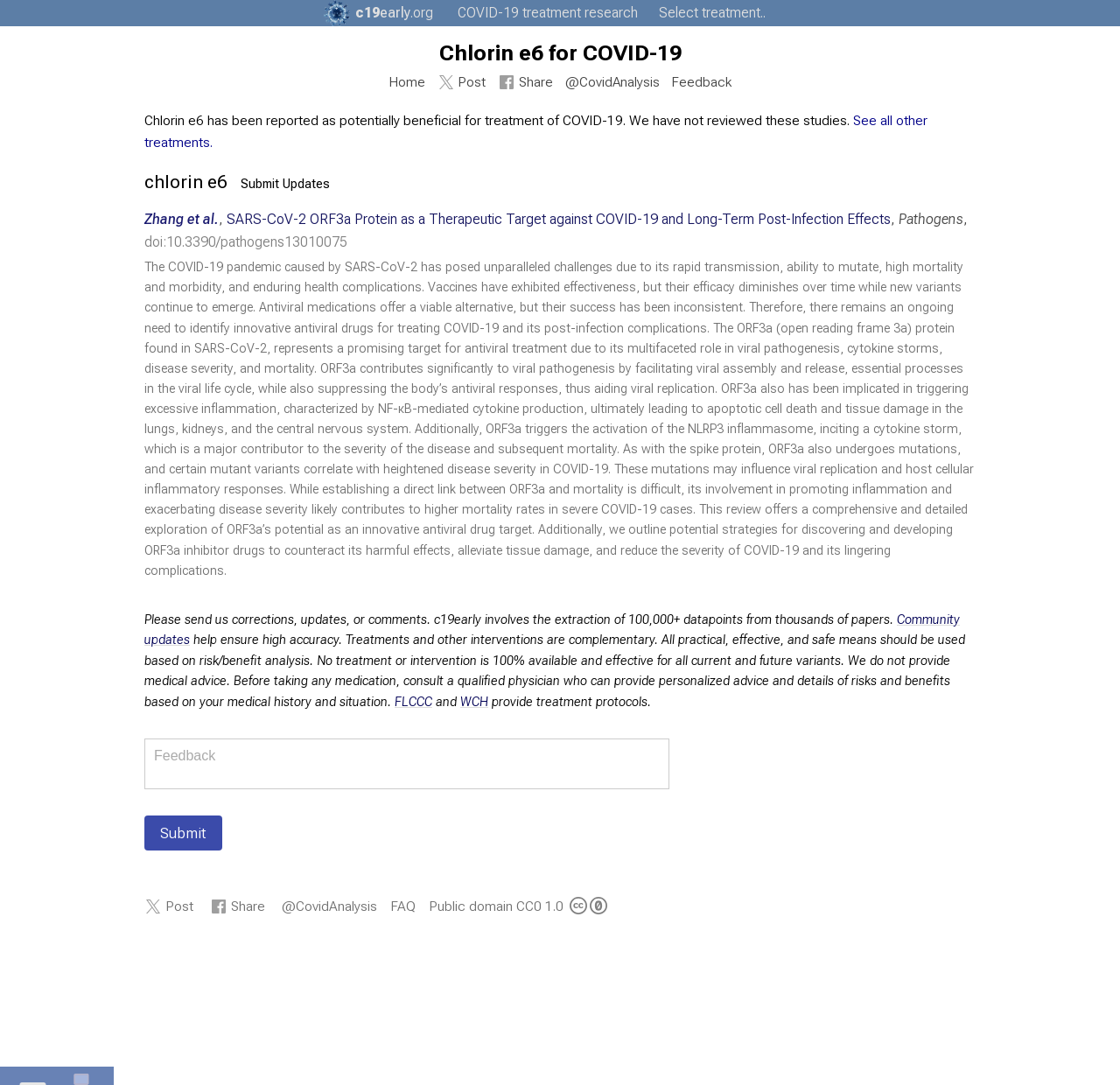Identify and provide the text of the main header on the webpage.

Chlorin e6 for COVID-19